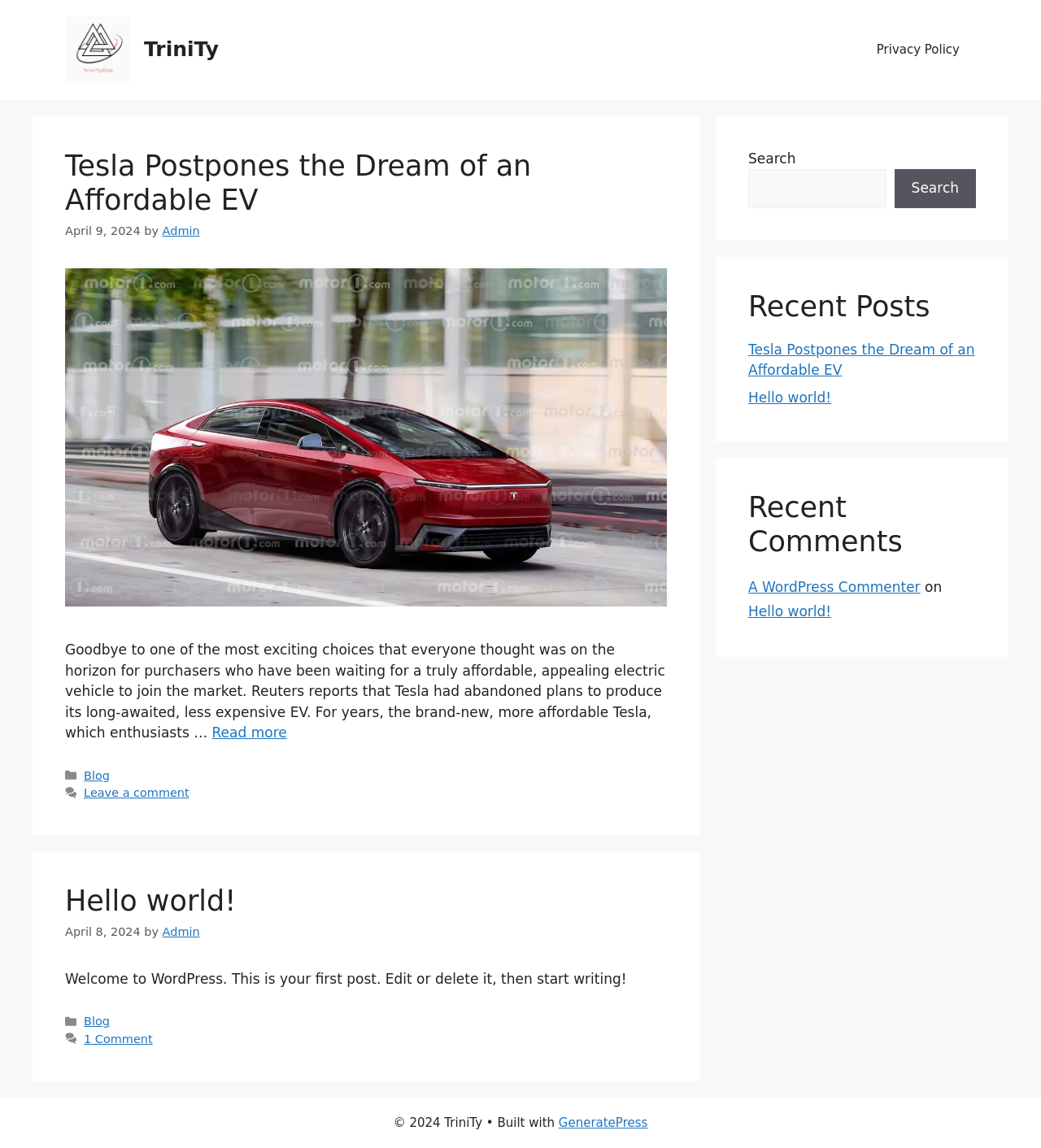Identify the bounding box coordinates of the section that should be clicked to achieve the task described: "Read more about Tesla Postpones the Dream of an Affordable EV".

[0.204, 0.631, 0.276, 0.645]